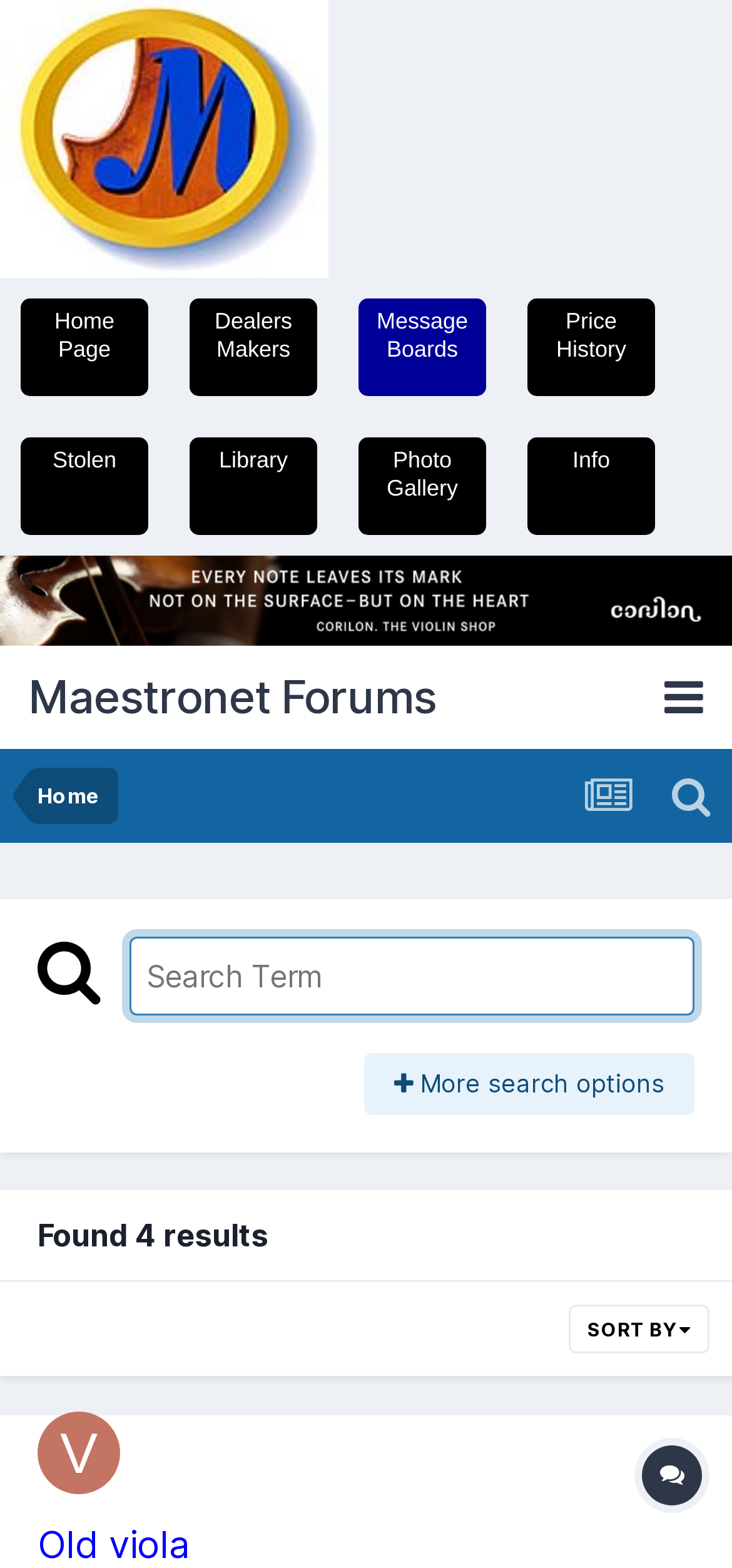What is the name of the user who posted the first result?
Please give a detailed and thorough answer to the question, covering all relevant points.

The link 'Violapower' is associated with the first result, indicating that the user who posted the first result is named 'Violapower'.